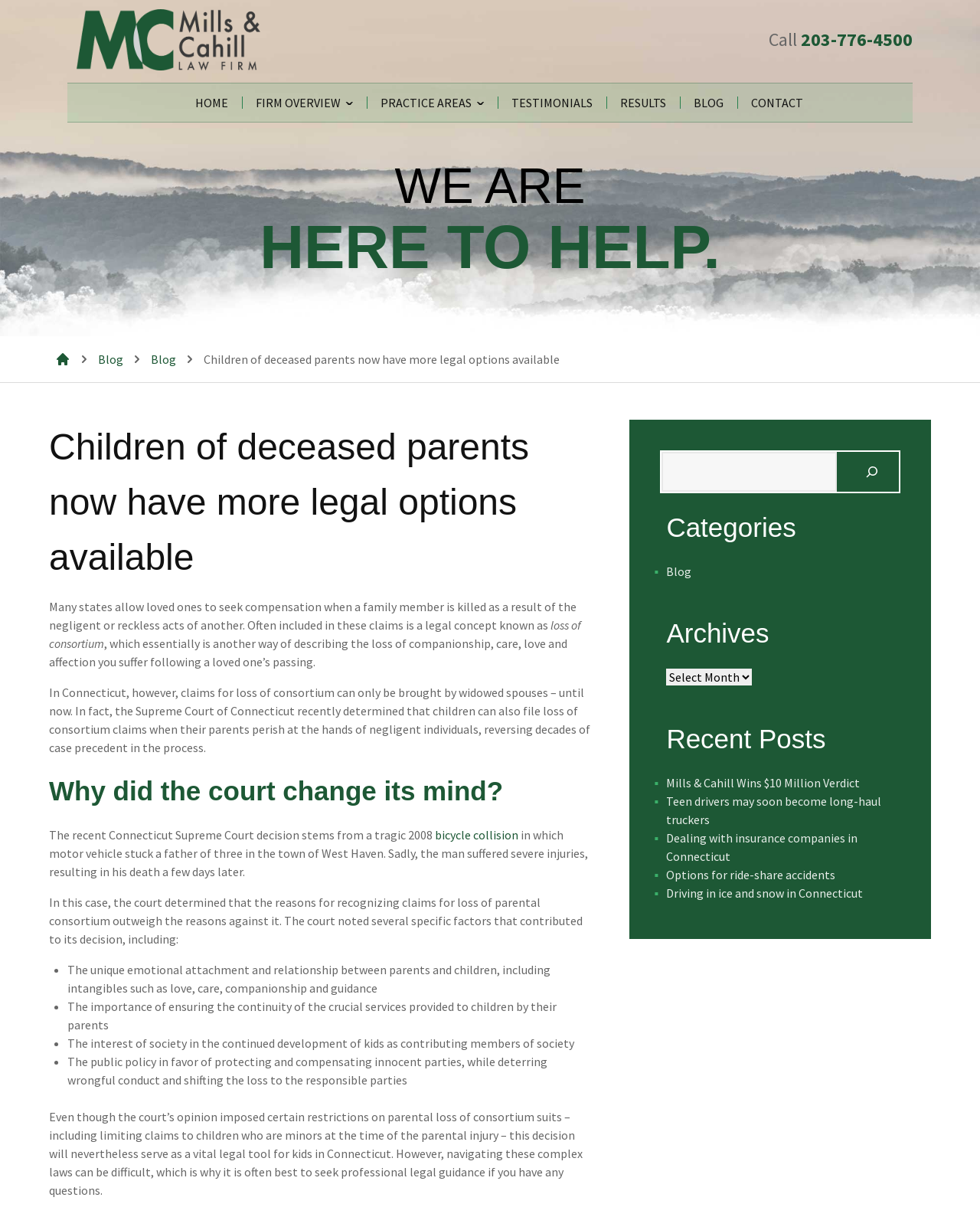Respond to the question below with a single word or phrase:
What is the name of the law firm?

Mills & Cahill